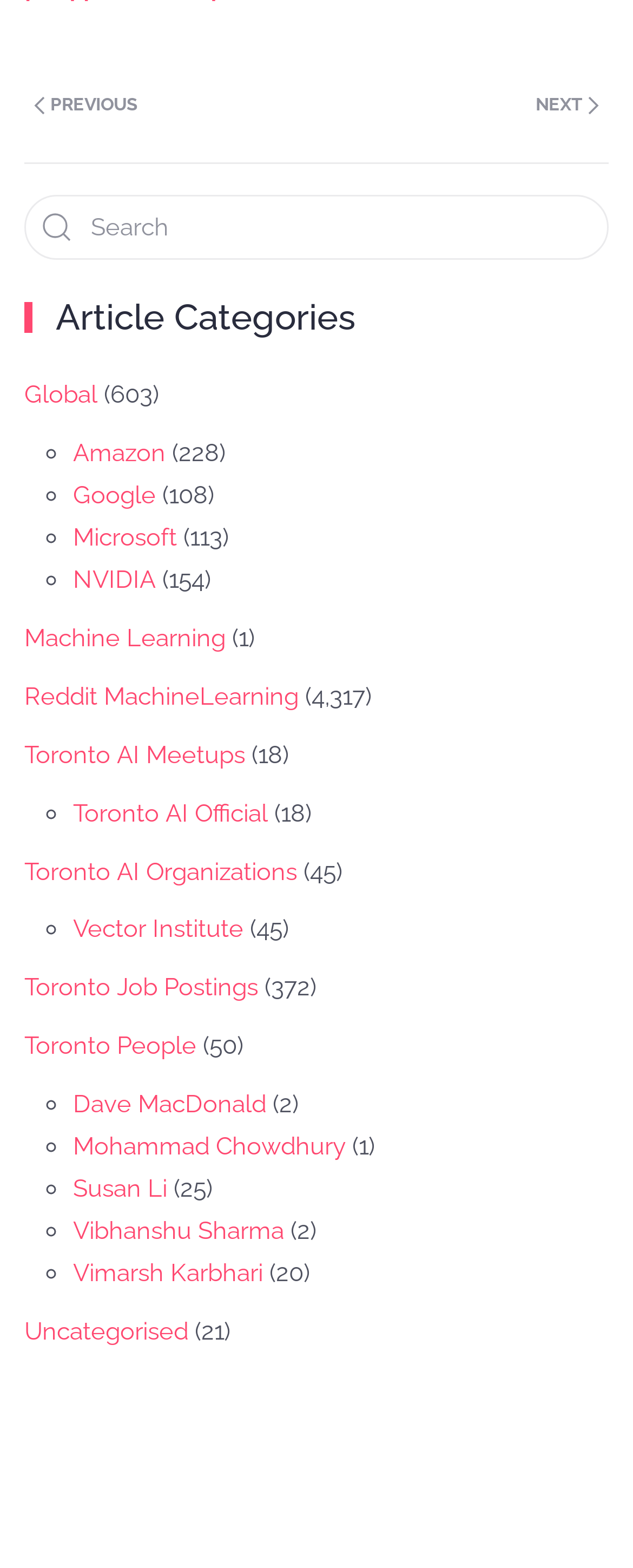Locate the bounding box coordinates of the UI element described by: "Microsoft". The bounding box coordinates should consist of four float numbers between 0 and 1, i.e., [left, top, right, bottom].

[0.115, 0.333, 0.279, 0.352]